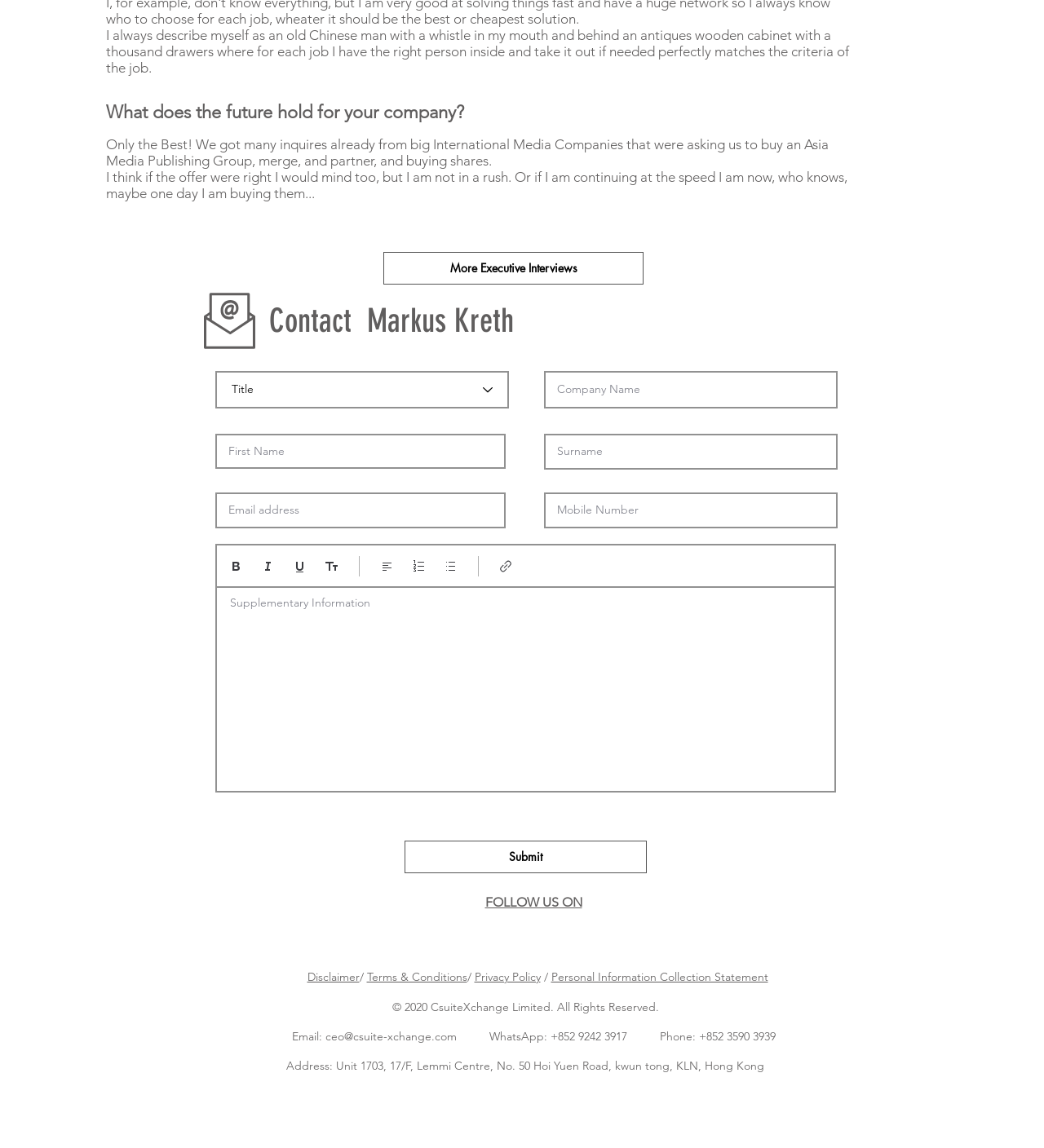Determine the bounding box coordinates of the element that should be clicked to execute the following command: "Read the Disclaimer".

[0.294, 0.844, 0.344, 0.857]